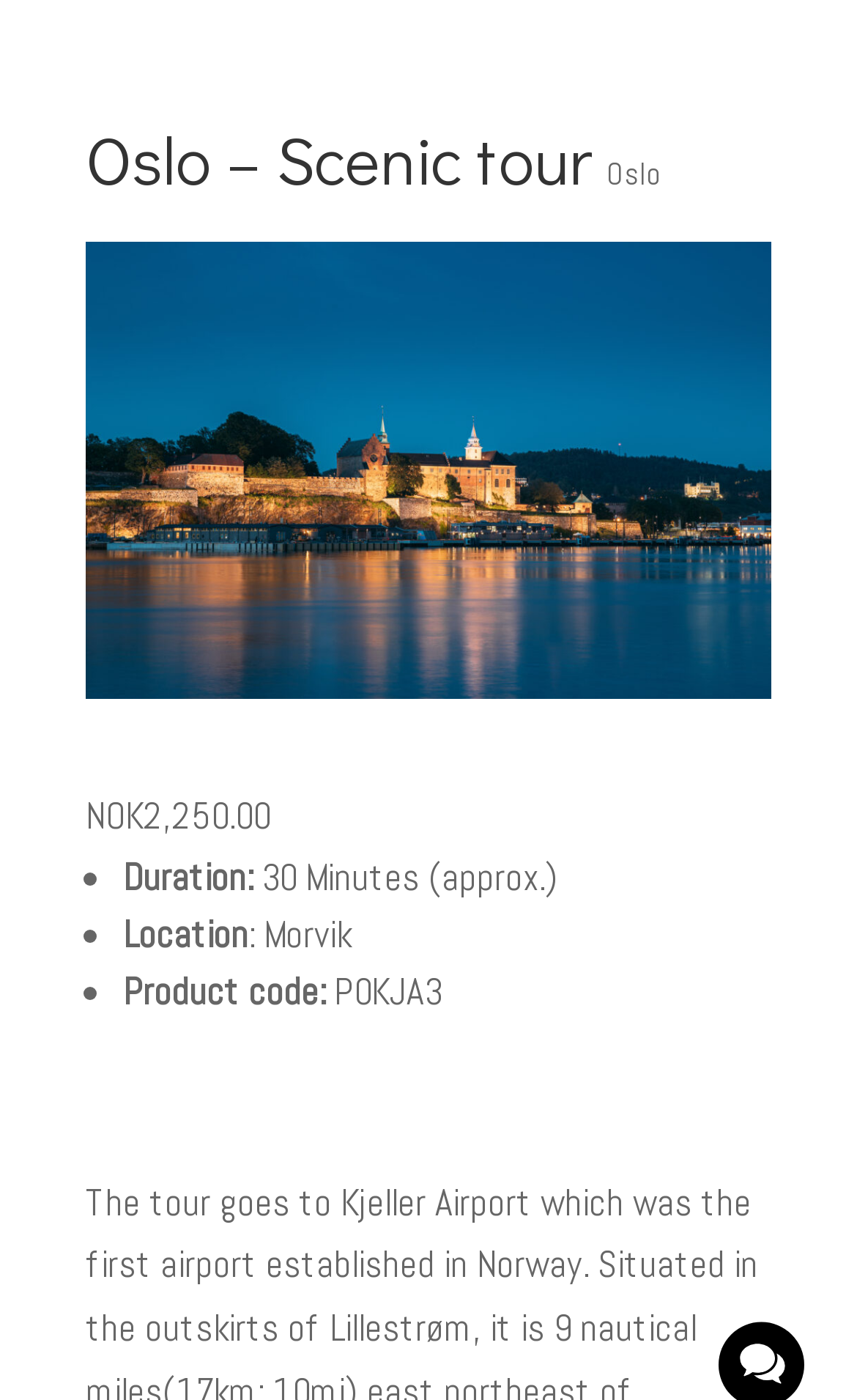Could you please study the image and provide a detailed answer to the question:
Where does this scenic tour take place?

I found the location of the scenic tour by looking at the static text element that displays the location, which is 'Morvik'. This element is located below the 'Location' label.